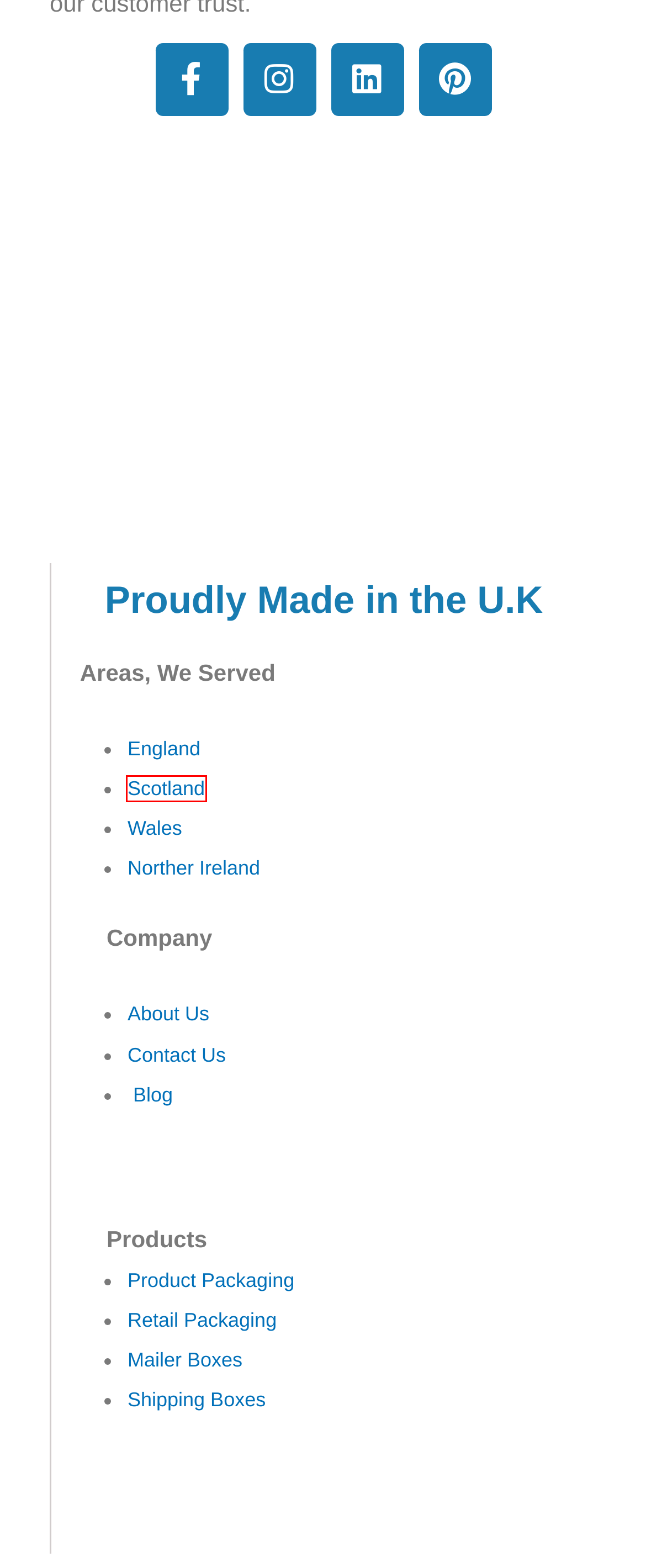Consider the screenshot of a webpage with a red bounding box and select the webpage description that best describes the new page that appears after clicking the element inside the red box. Here are the candidates:
A. Custom Printed Mailer Boxes | Wholesale Supplier In UK
B. Top-Rated Packaging Company In Scotland, UK
C. Custom Packaging Boxes Manufacturer In Northern Ireland
D. Leading Packaging Company In Wales | Eco-friendly Packaging
E. About Packaging Mart - Custom Boxes Supplier In UK
F. Learning Centre | Packaging Mart
G. Custom Retail Boxes | Retail Packaging UK ( Wholesale)
H. Custom Shipping Boxes UK | 100% Lightweight & Durable

B